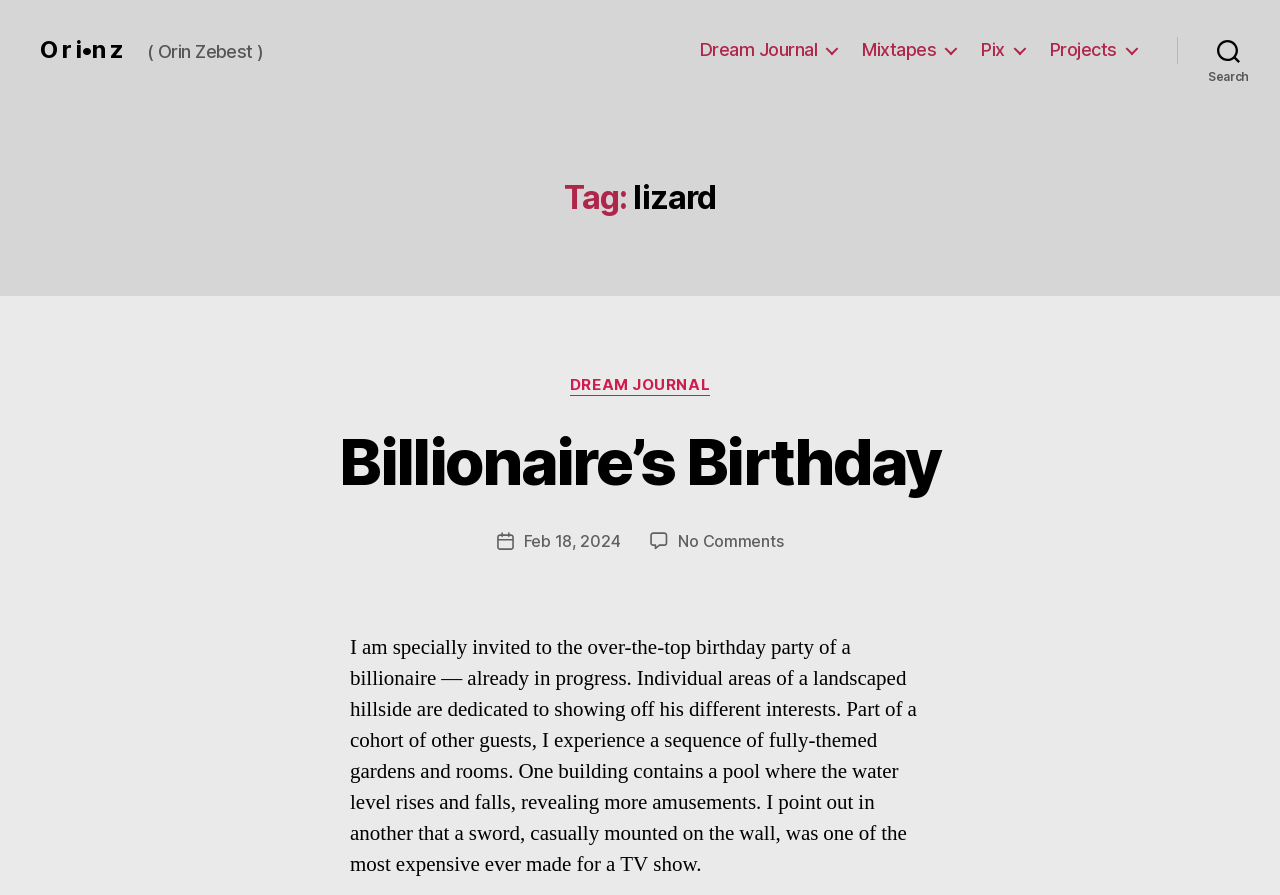What is the theme of the party described in the post?
Use the screenshot to answer the question with a single word or phrase.

Birthday party of a billionaire